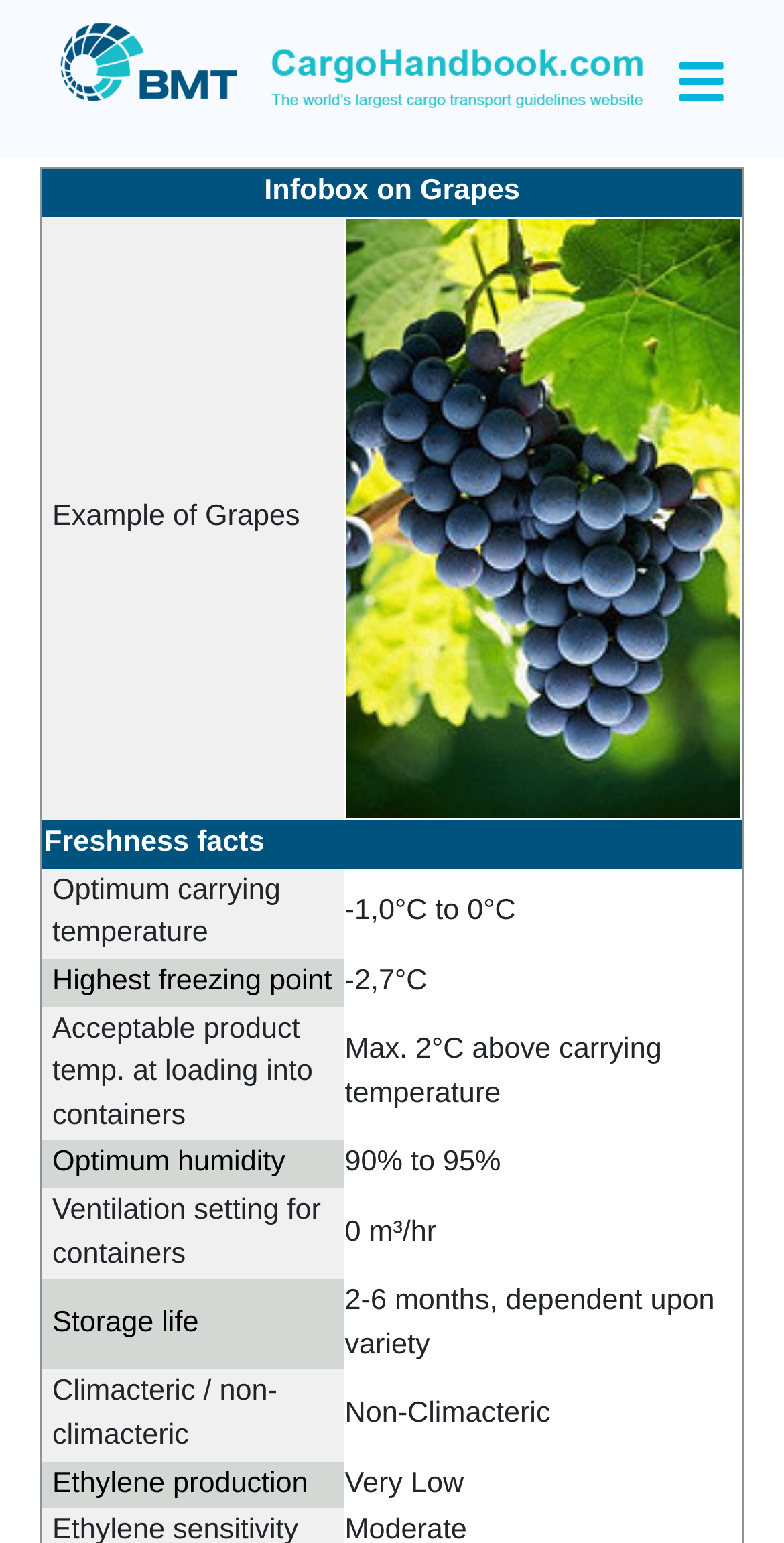Articulate a complete and detailed caption of the webpage elements.

This webpage is about Grapes, specifically providing guidelines for cargo transportation. At the top left, there is a logo of Cargo Handbook, and another identical logo is located at the top right. A navigation link and a search link are positioned side by side, with a comma separating them, at the top center of the page.

Below the top section, there is a table with multiple rows, taking up most of the page's content area. The table has two columns, with the left column containing headers such as "Infobox on Grapes", "Freshness facts", and others. The right column contains corresponding information, including an image of grapes, and various details about the fruit, such as its optimum carrying temperature, highest freezing point, and storage life.

Each row in the table contains two grid cells, with the left cell displaying the category or attribute, and the right cell showing the corresponding value or description. The table is organized in a clear and structured manner, making it easy to read and understand the information about grapes.